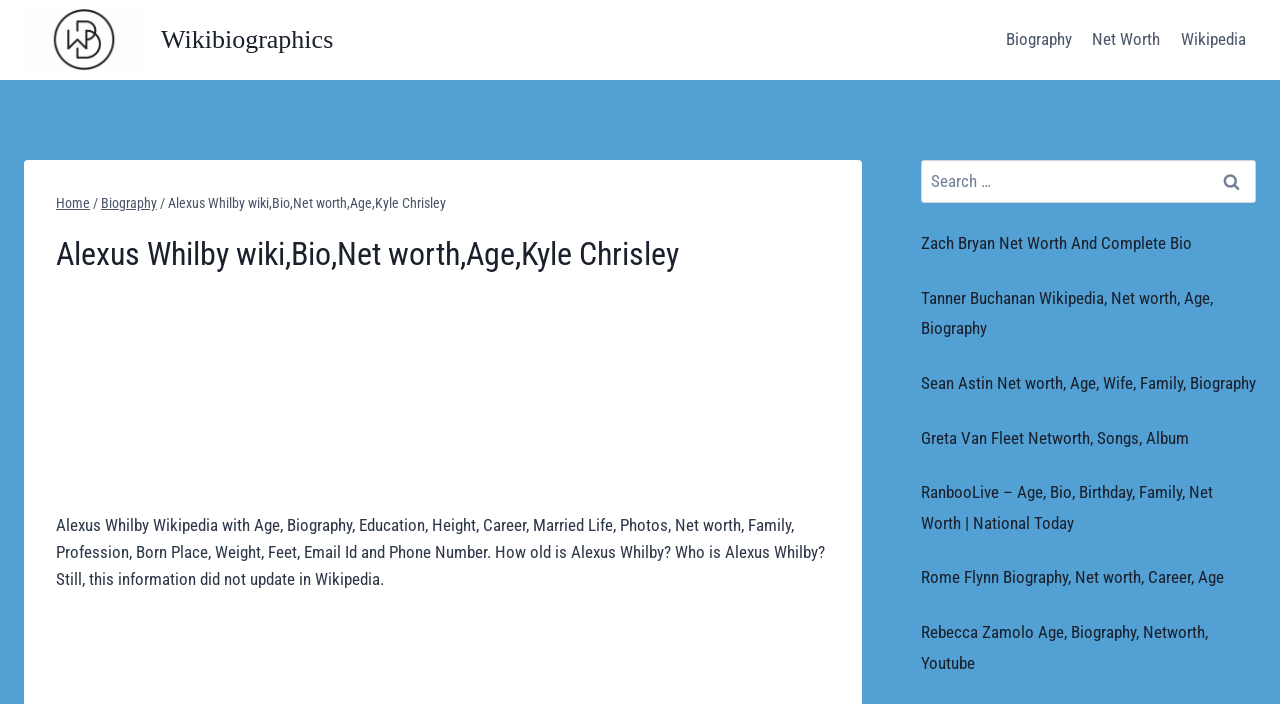Determine the bounding box coordinates for the element that should be clicked to follow this instruction: "read about regulatory takings". The coordinates should be given as four float numbers between 0 and 1, in the format [left, top, right, bottom].

None